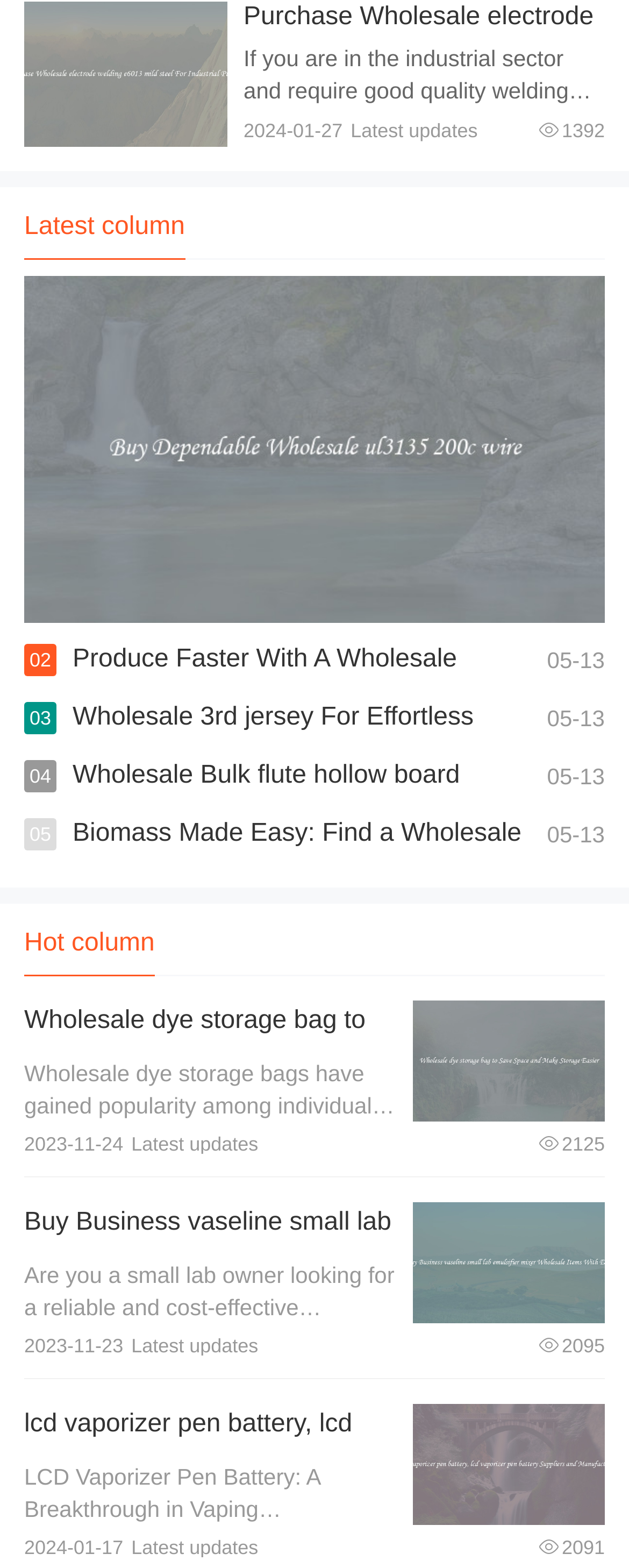Specify the bounding box coordinates of the area to click in order to follow the given instruction: "Purchase wholesale automatic drink canning equipment."

[0.115, 0.411, 0.752, 0.466]